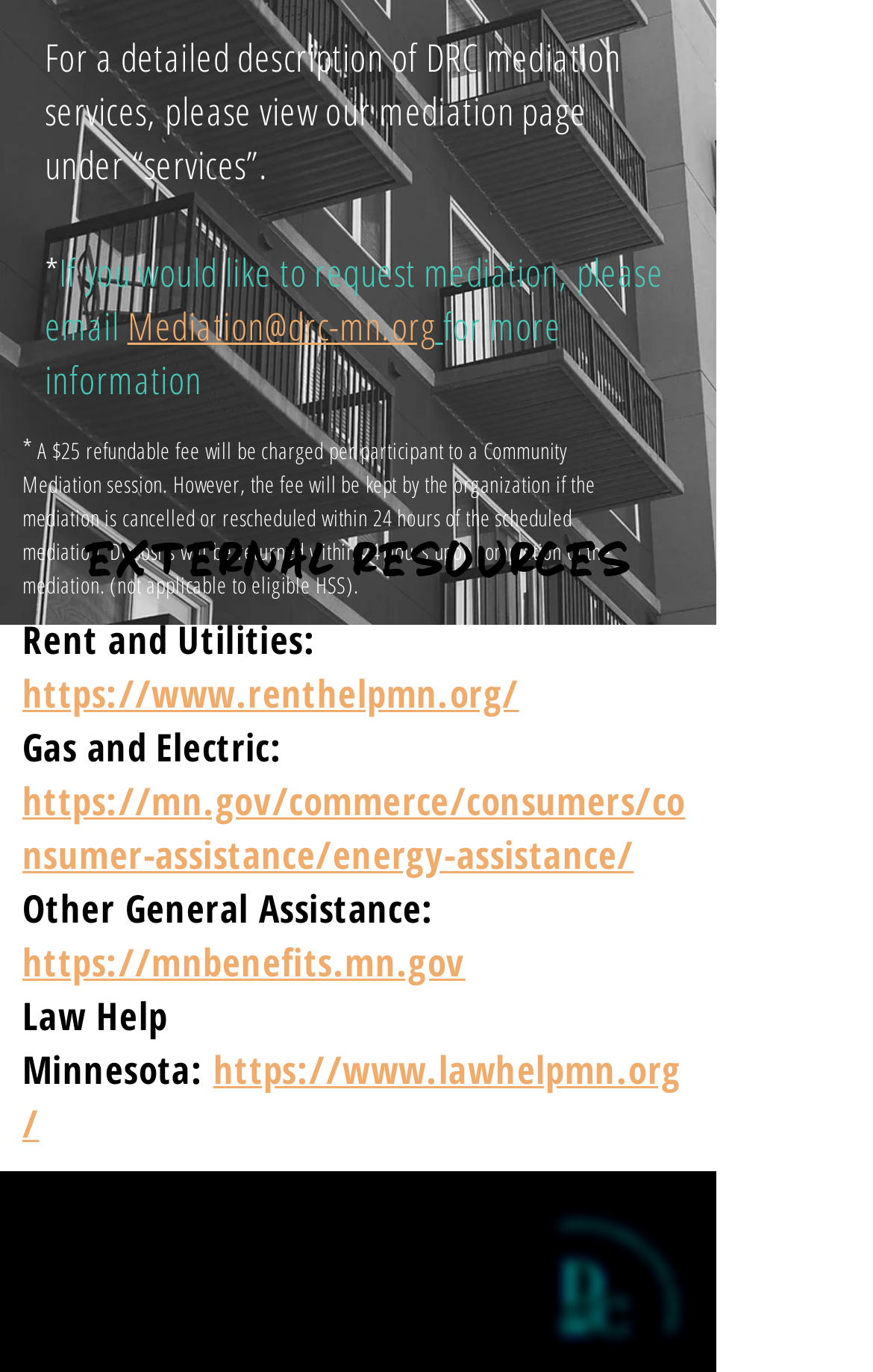How much is the refundable fee for a Community Mediation session?
Refer to the image and give a detailed answer to the query.

I found the fee amount by reading the text that says 'A $25 refundable fee will be charged per participant to a Community Mediation session.'.